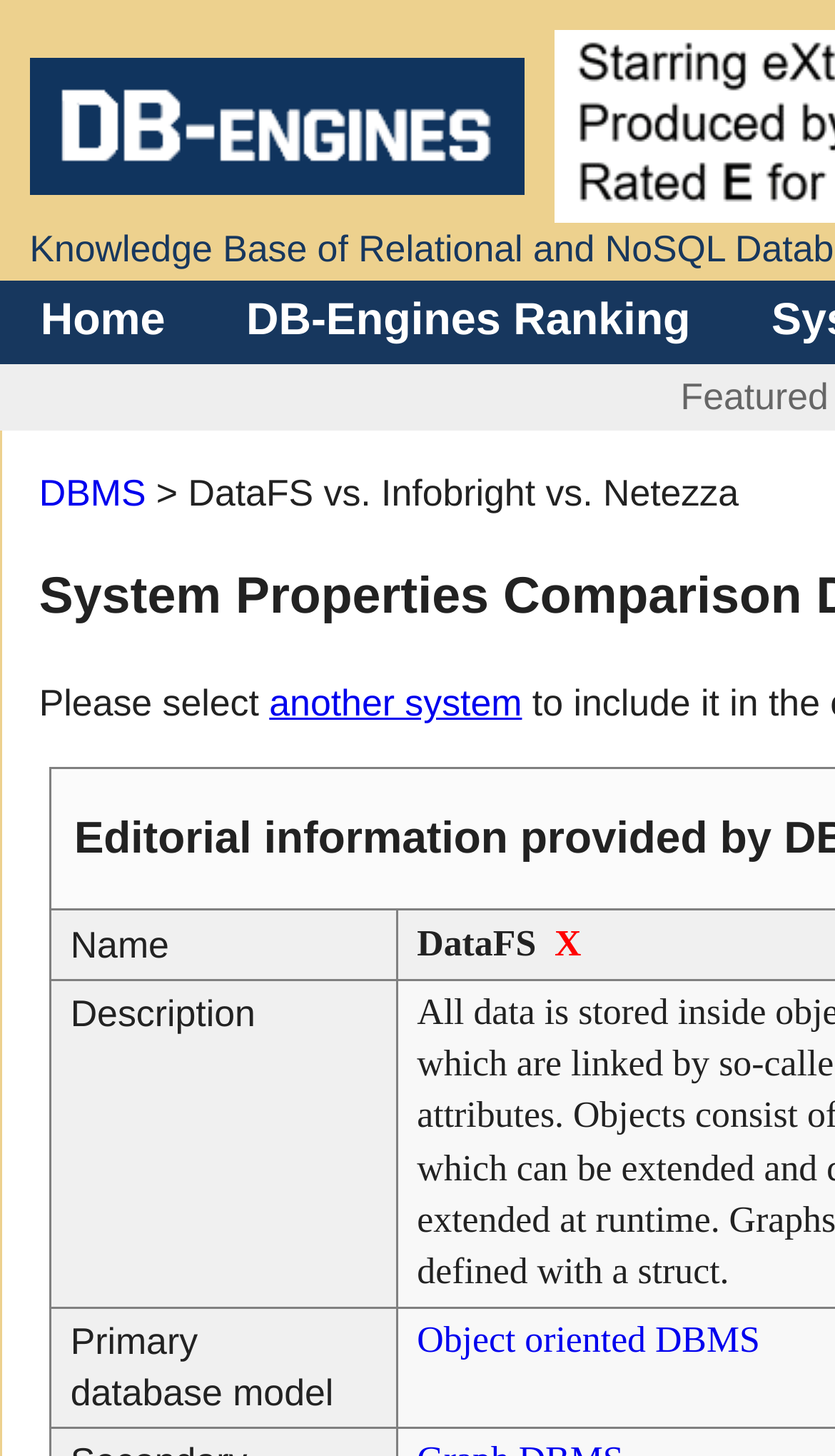Using the information in the image, give a detailed answer to the following question: What is the primary database model of a system?

I found the link 'Object oriented DBMS' at coordinates [0.499, 0.906, 0.91, 0.934] which is inside a grid cell labeled 'Primary database model' at coordinates [0.061, 0.898, 0.476, 0.98]. This suggests that the primary database model of a system is Object oriented DBMS.